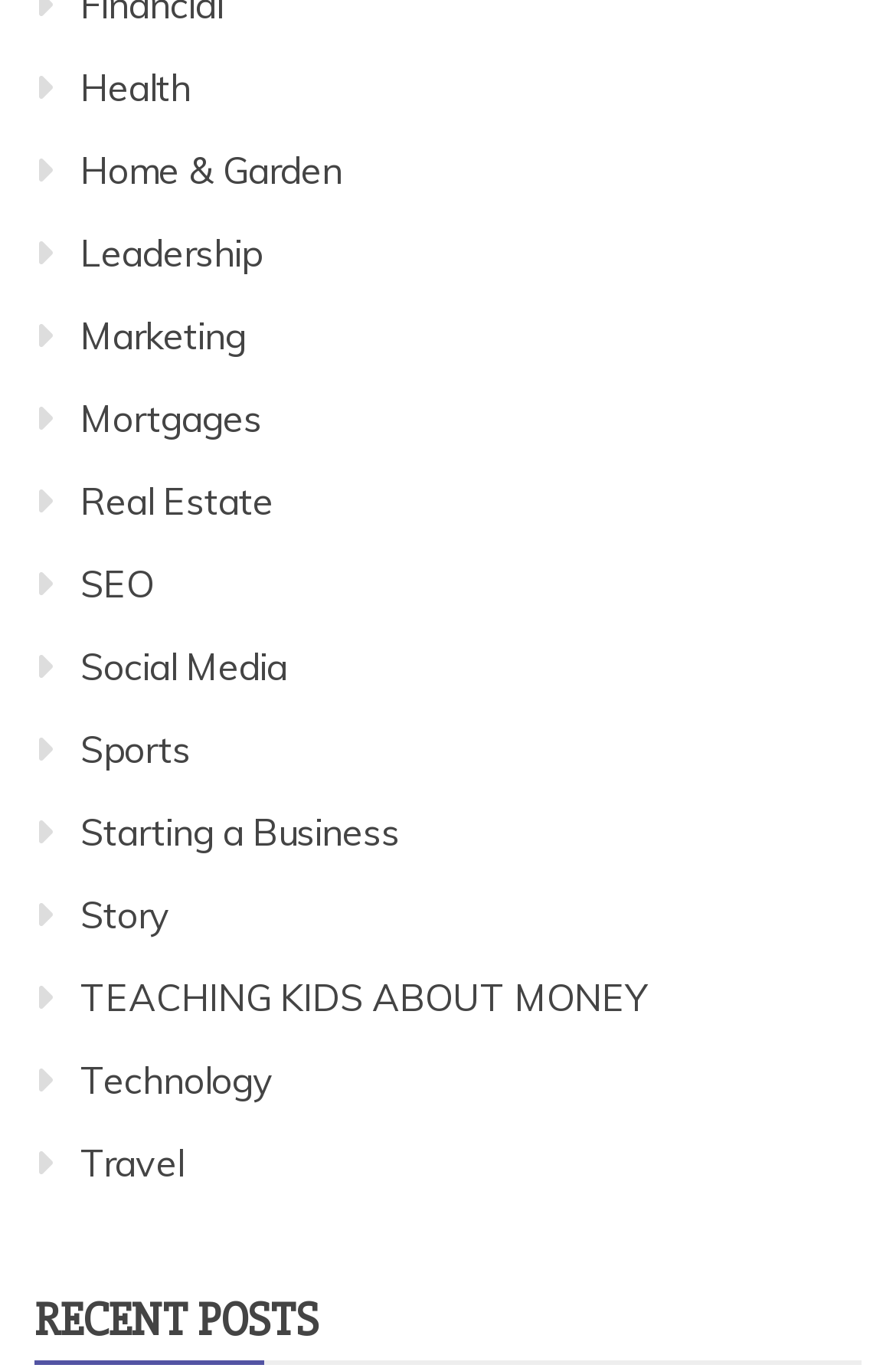Analyze the image and give a detailed response to the question:
What categories are available on the webpage?

The webpage has multiple categories listed, including Health, Home & Garden, Leadership, Marketing, Mortgages, Real Estate, SEO, Social Media, Sports, Starting a Business, Story, TEACHING KIDS ABOUT MONEY, Technology, and Travel. These categories are presented as links, indicating that users can click on them to access related content.